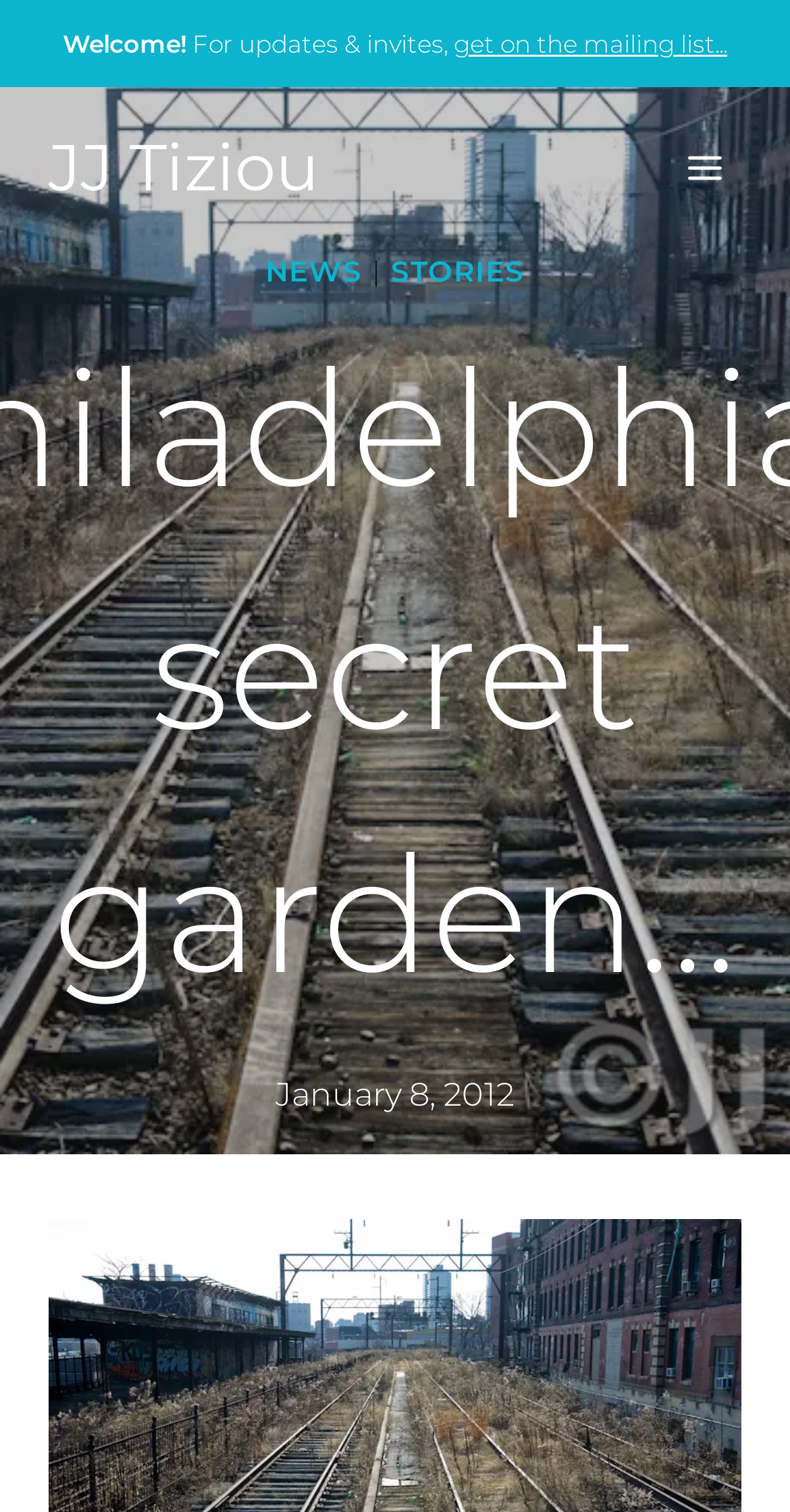Provide a thorough summary of the webpage.

The webpage appears to be a personal website or blog, with a warm and inviting tone. At the top, there is a header section that contains a few elements. On the left side, there is a "Welcome!" message, followed by a brief phrase "For updates & invites," and a link to "get on the mailing list..." on the right side. Below this header section, there is a link to the author's name, "JJ Tiziou", positioned on the left side.

To the right of the author's name, there is a button labeled "Open menu", which is currently not expanded. Below the header section, there is a navigation menu with two main links: "NEWS" and "STORIES", separated by a vertical bar. These links are positioned in the middle of the page.

Further down the page, there is a timestamp or a date indicator, which shows "January 8, 2012". This element is positioned roughly in the middle of the page, but slightly towards the top. Overall, the webpage has a simple and clean layout, with a focus on text-based content and minimal visual elements.